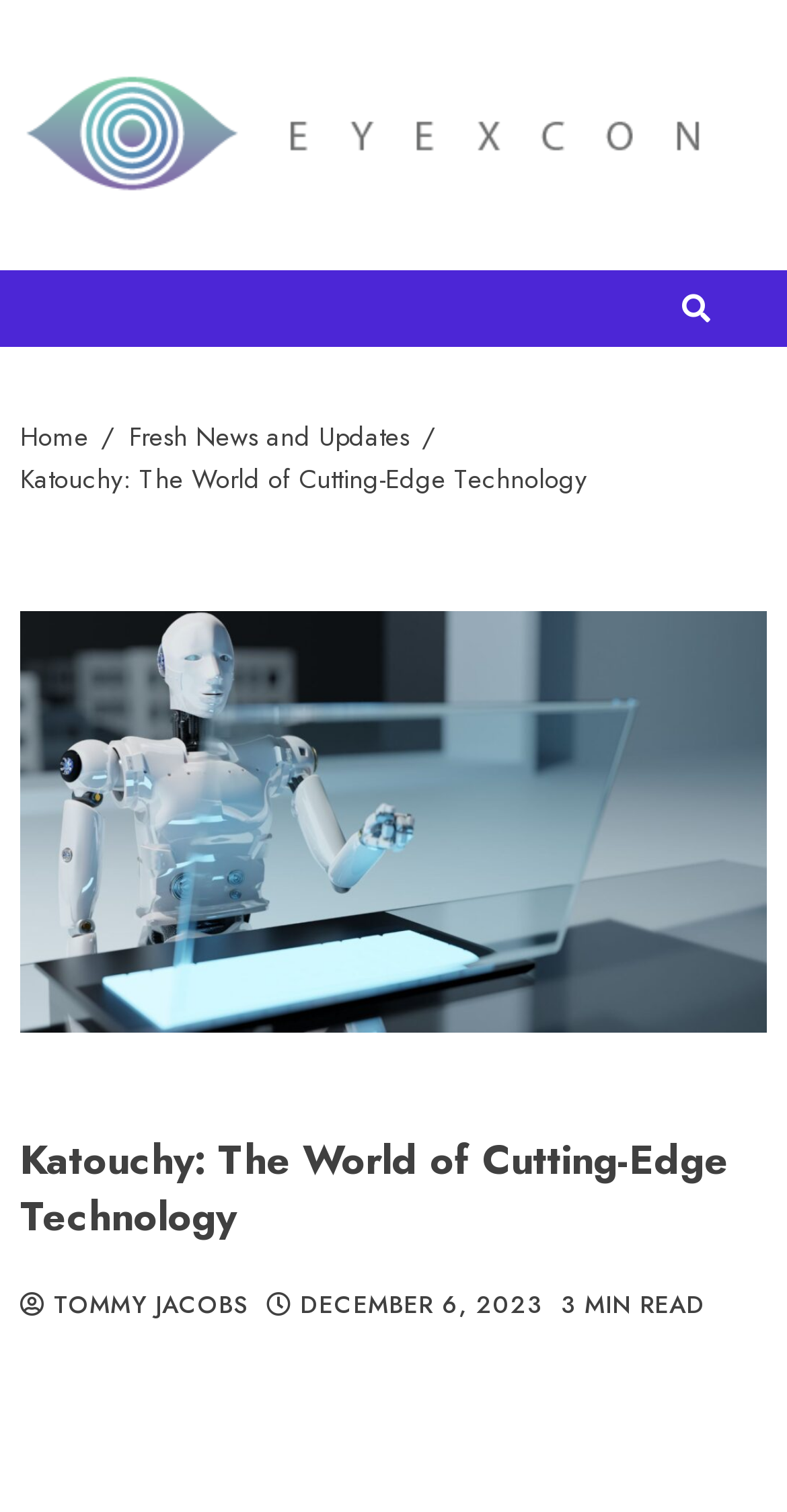Please provide a comprehensive response to the question based on the details in the image: What is the name of the author of the latest article?

I found the author's name by looking at the header section of the webpage, where the article title and details are provided. Specifically, I found the link element with the text ' TOMMY JACOBS', which indicates the author's name.